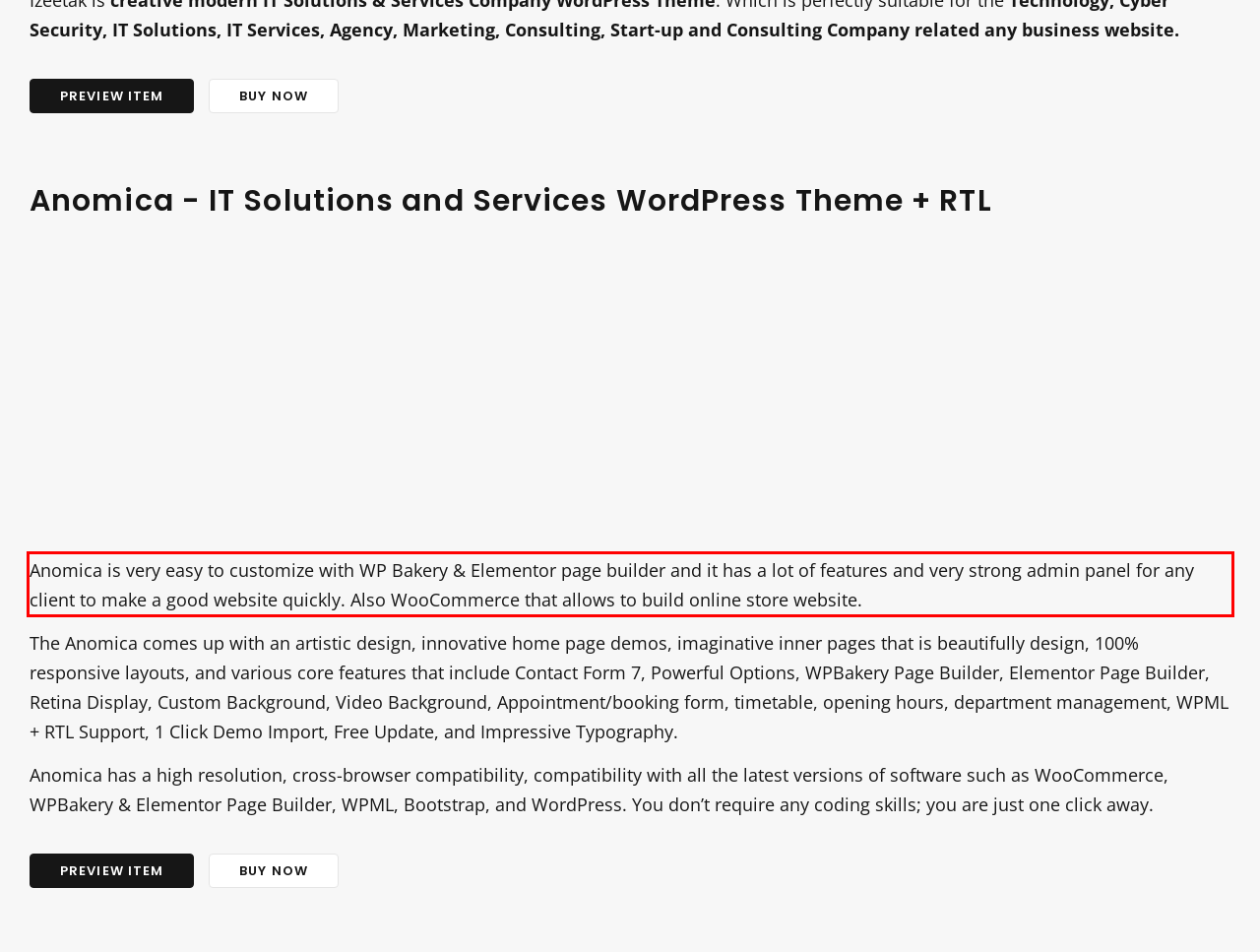Given a screenshot of a webpage containing a red bounding box, perform OCR on the text within this red bounding box and provide the text content.

Anomica is very easy to customize with WP Bakery & Elementor page builder and it has a lot of features and very strong admin panel for any client to make a good website quickly. Also WooCommerce that allows to build online store website.